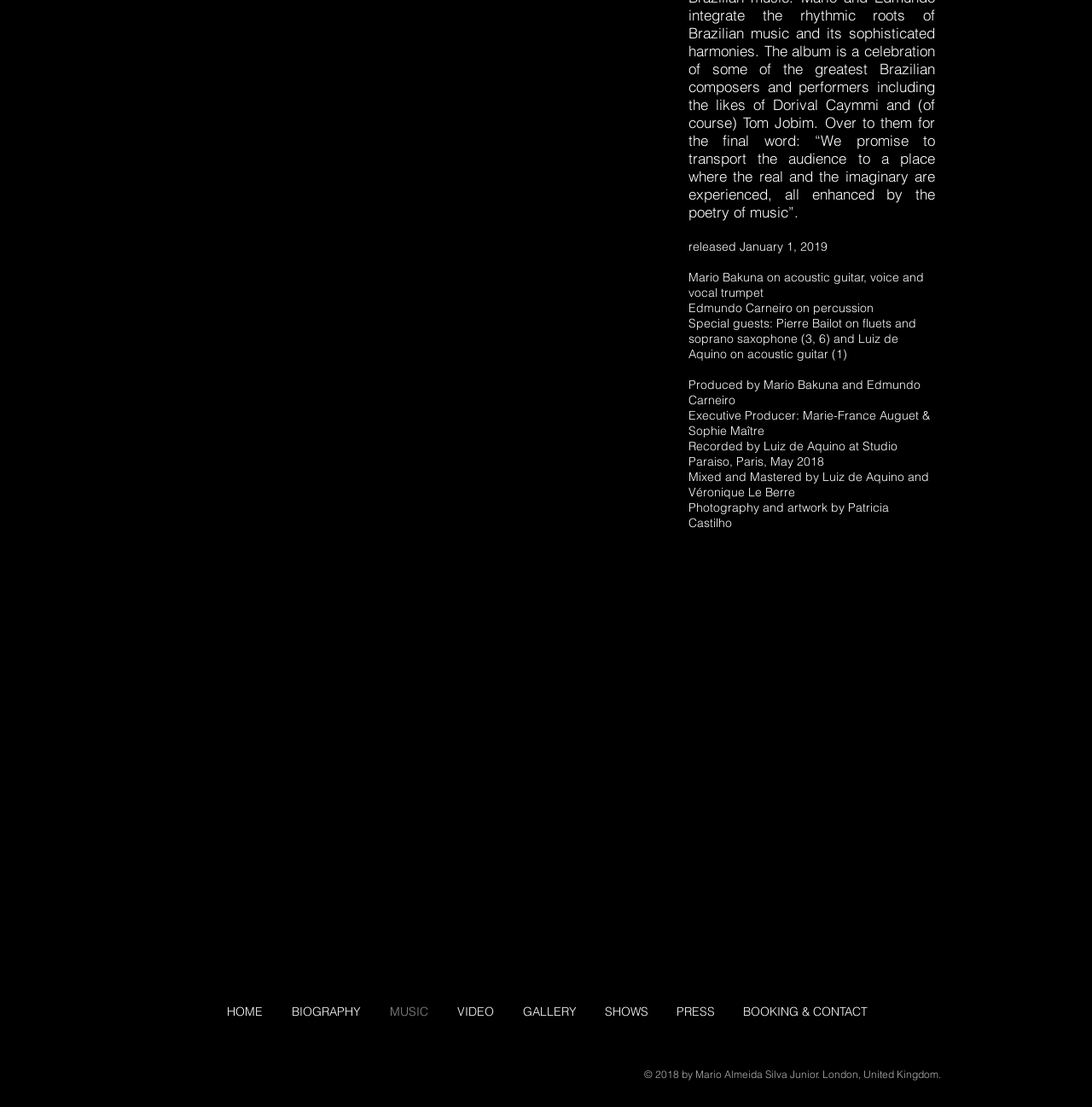Bounding box coordinates are specified in the format (top-left x, top-left y, bottom-right x, bottom-right y). All values are floating point numbers bounded between 0 and 1. Please provide the bounding box coordinate of the region this sentence describes: GALLERY

[0.464, 0.903, 0.54, 0.925]